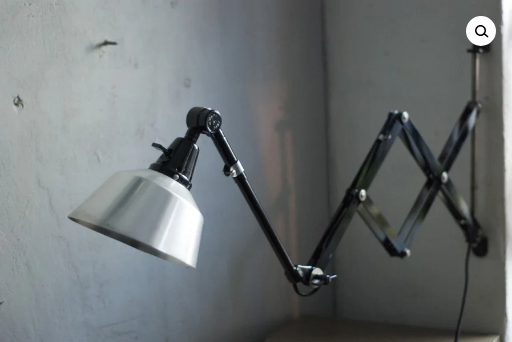Detail every aspect of the image in your description.

This image showcases the elegant and practical design of the **Midgard DDRP Black Scissor Lamp typ 1000-II**. Designed by Curt Fischer in the 1920s, the lamp features a sturdy, extendable scissor arm that allows for adjustable positioning, embodying the concept of “steerable light.” The shaded part of the lamp, made of polished metal, beautifully contrasts with the sleek black arm, providing a stylish yet functional addition to any workspace or reading area. The backdrop hints at a minimalist aesthetic, highlighting the lamp's form and function. The lamp's design is rooted in historical significance, drawing inspiration from the Bauhaus movement, which emphasized functionality combined with modern design principles. This piece not only serves as an illumination tool but also as a statement of design heritage.